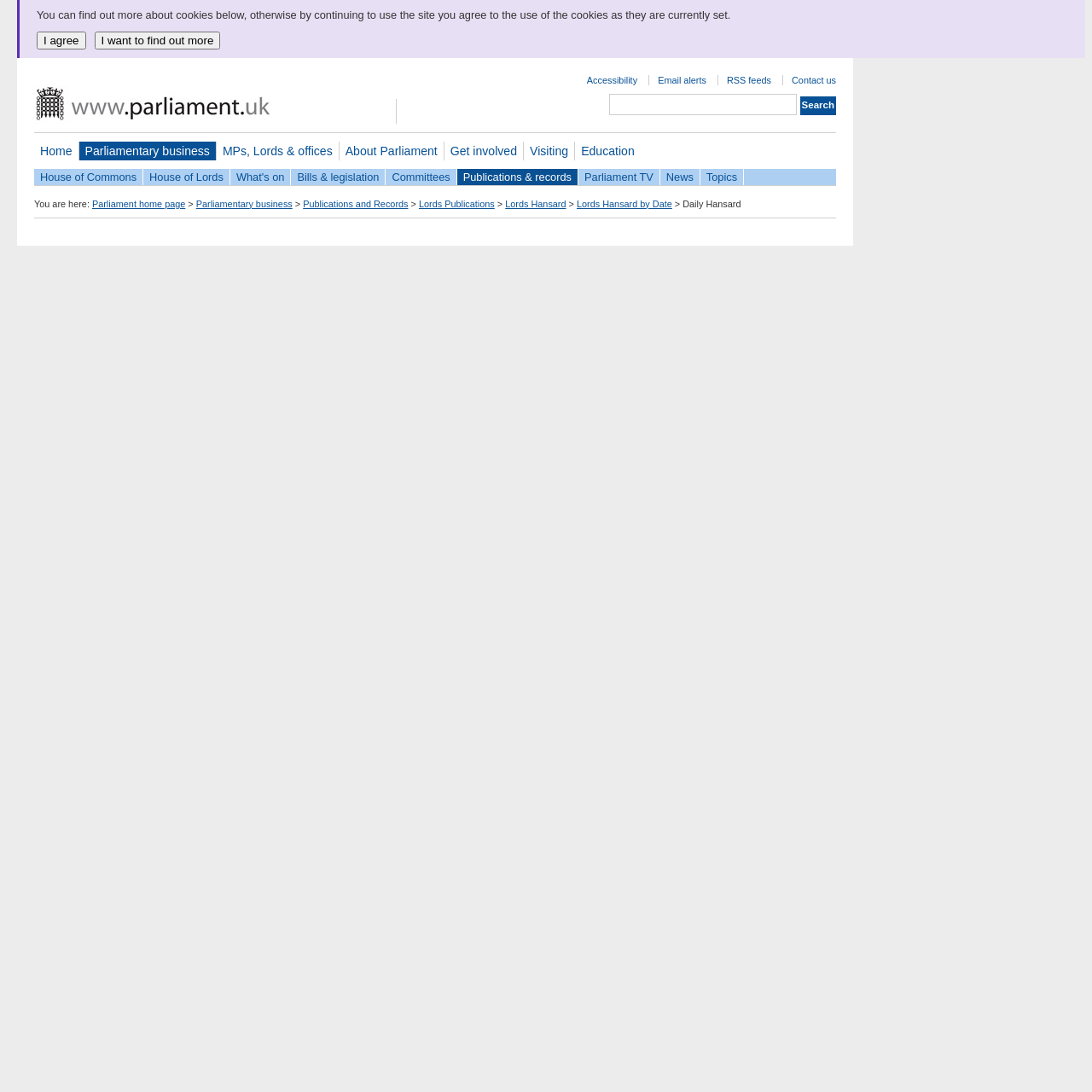Locate the bounding box coordinates of the element I should click to achieve the following instruction: "go to home page".

[0.031, 0.13, 0.072, 0.147]